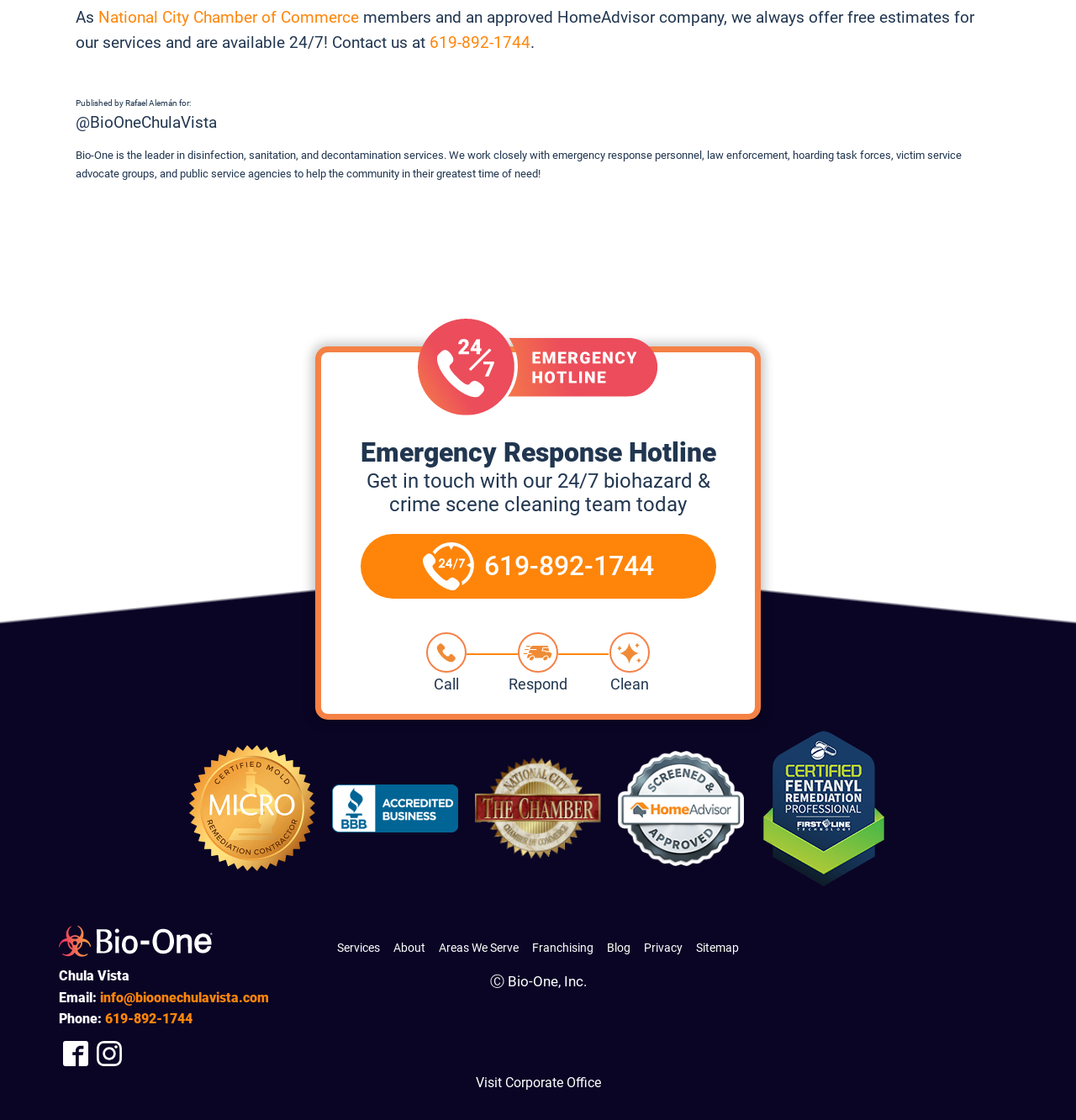Answer with a single word or phrase: 
What is the phone number for emergency response?

619-892-1744